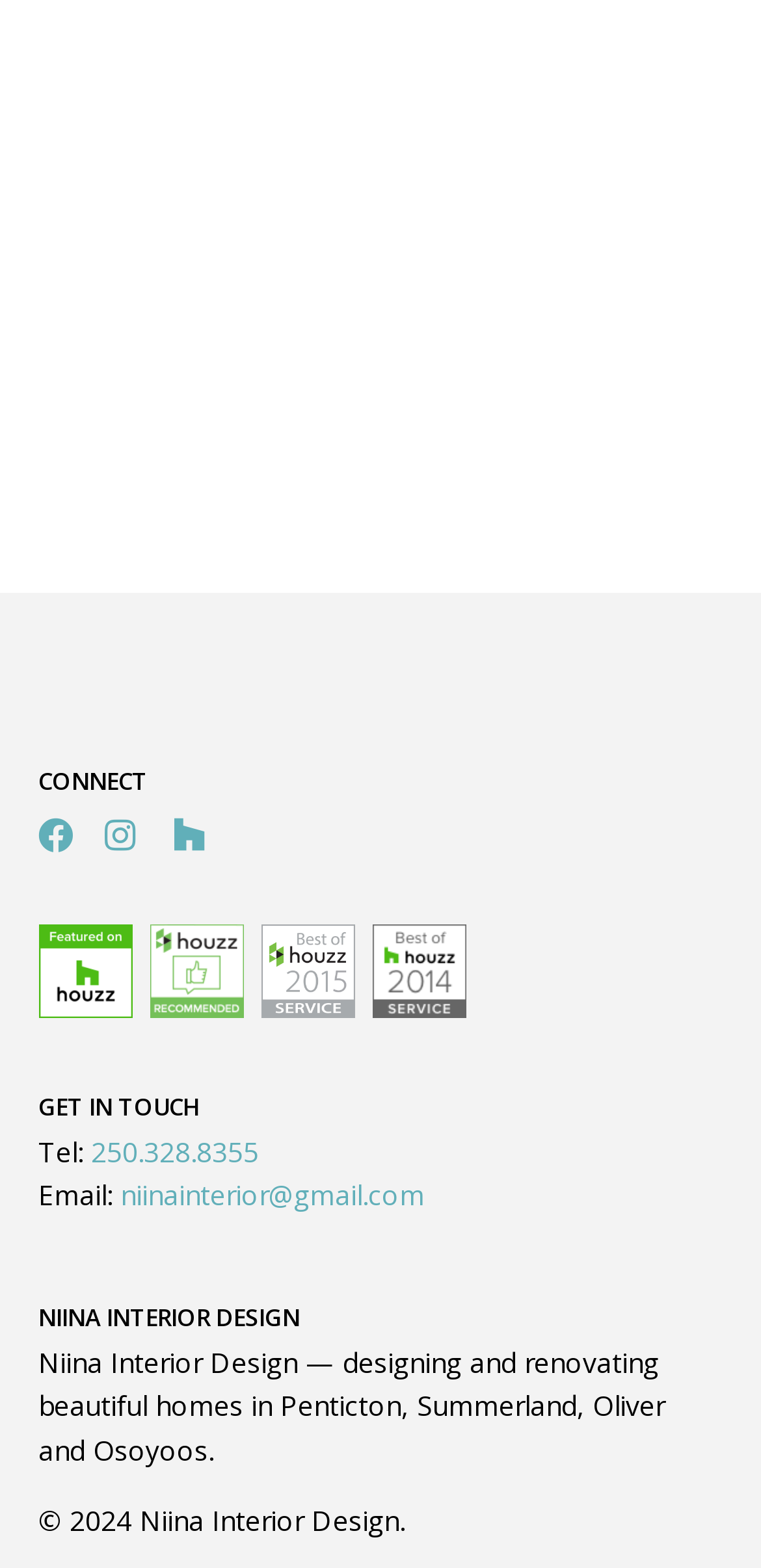Please determine the bounding box coordinates of the element to click in order to execute the following instruction: "Click on 'LEARN MORE'". The coordinates should be four float numbers between 0 and 1, specified as [left, top, right, bottom].

[0.05, 0.29, 0.424, 0.36]